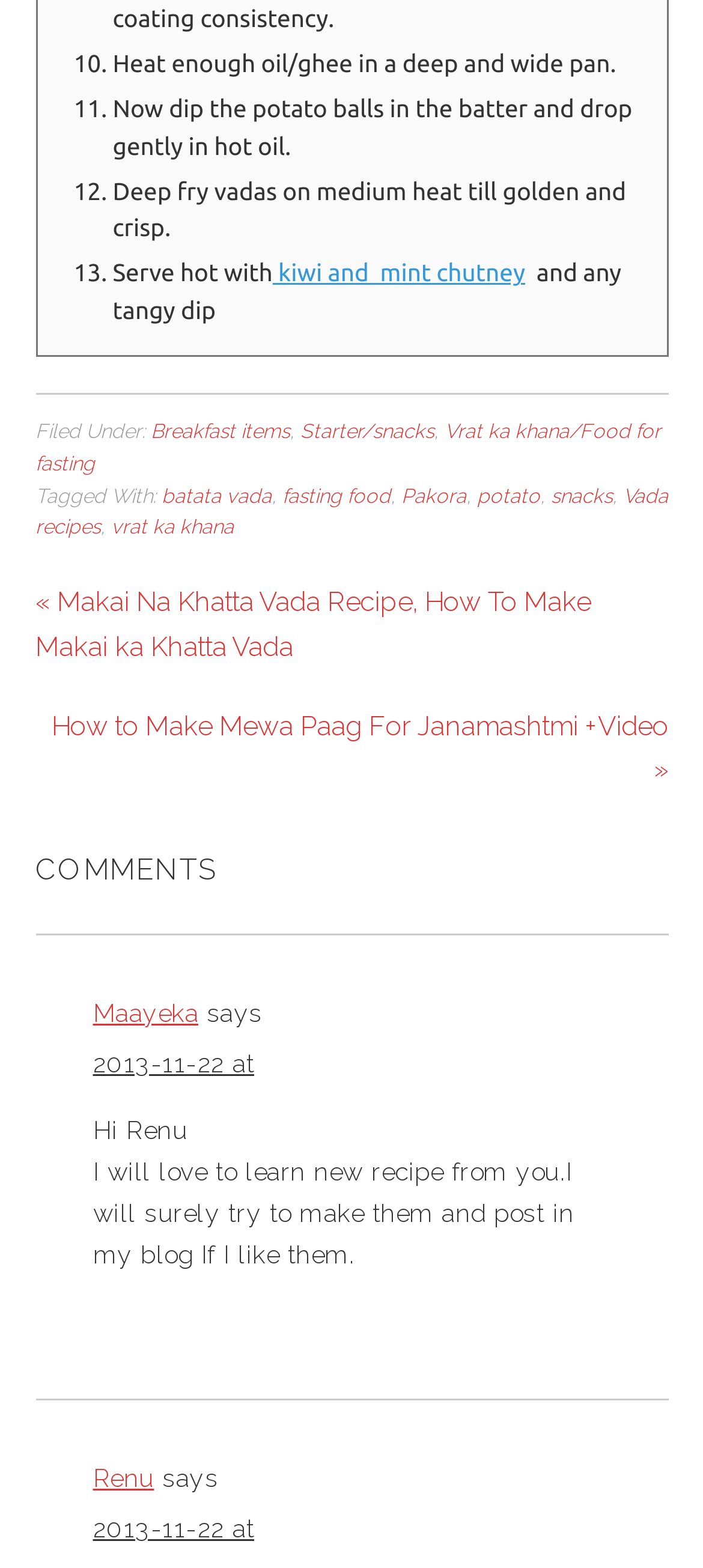Can you determine the bounding box coordinates of the area that needs to be clicked to fulfill the following instruction: "View 'Home' page"?

None